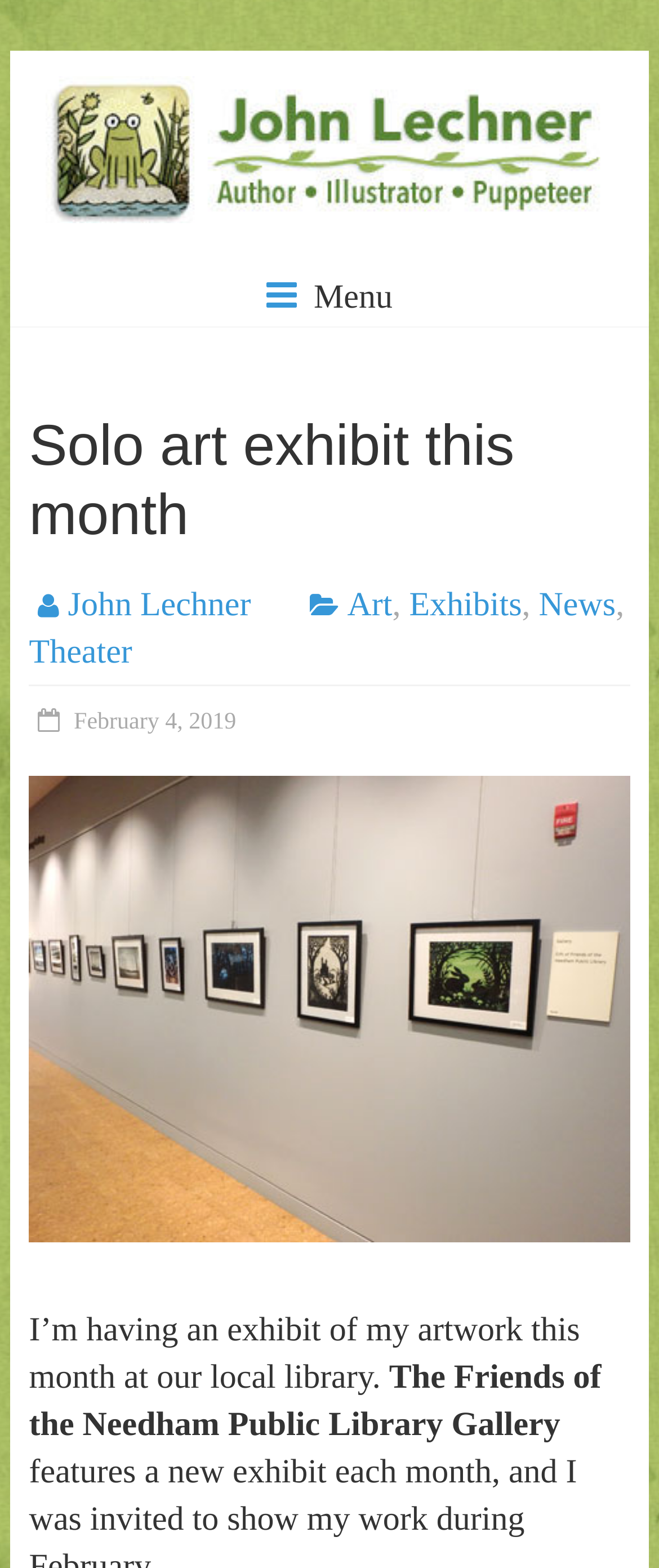Provide the bounding box coordinates of the HTML element described by the text: "Exhibits".

[0.621, 0.374, 0.792, 0.397]